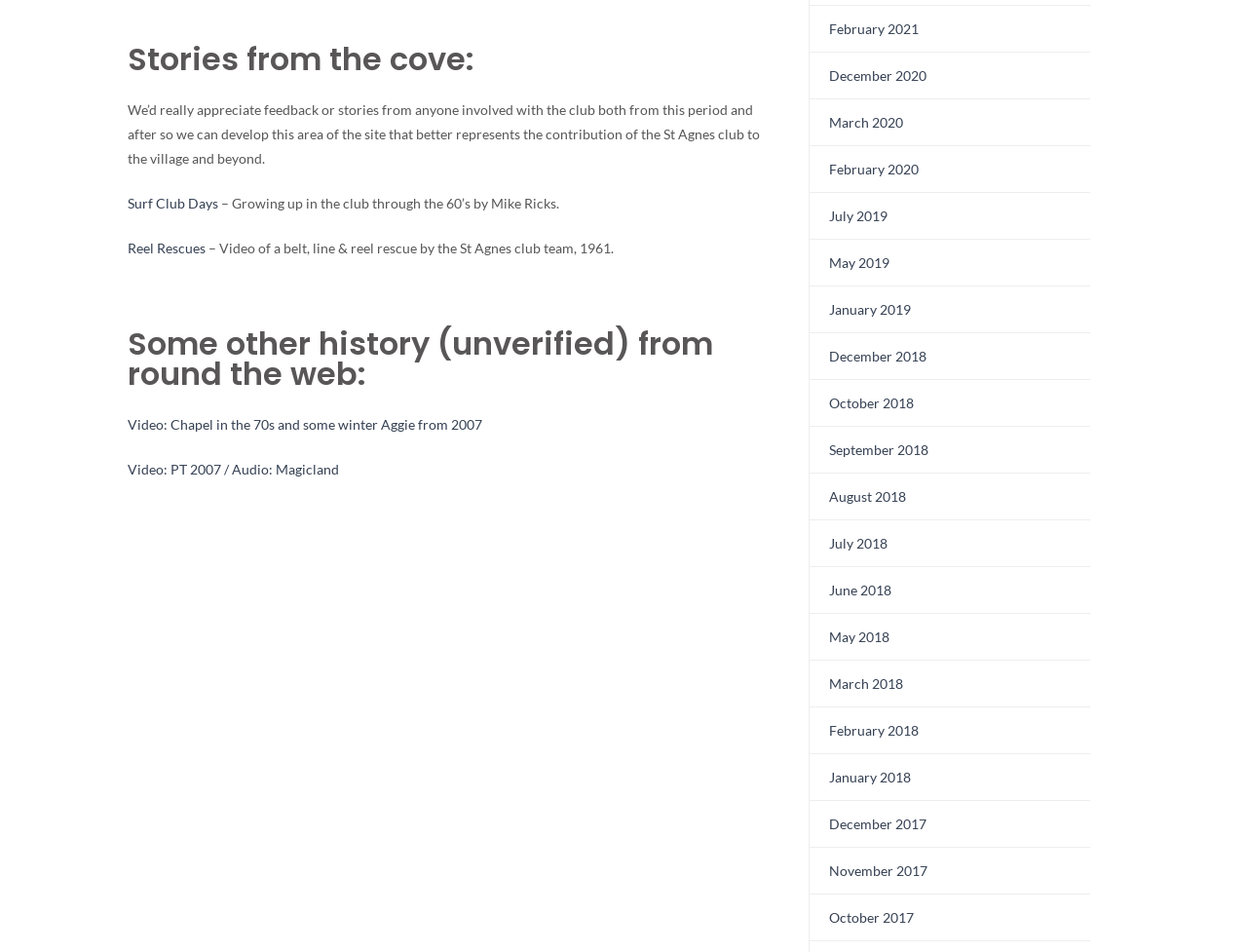Pinpoint the bounding box coordinates of the clickable area necessary to execute the following instruction: "Click on 'Surf Club Days'". The coordinates should be given as four float numbers between 0 and 1, namely [left, top, right, bottom].

[0.102, 0.205, 0.175, 0.222]